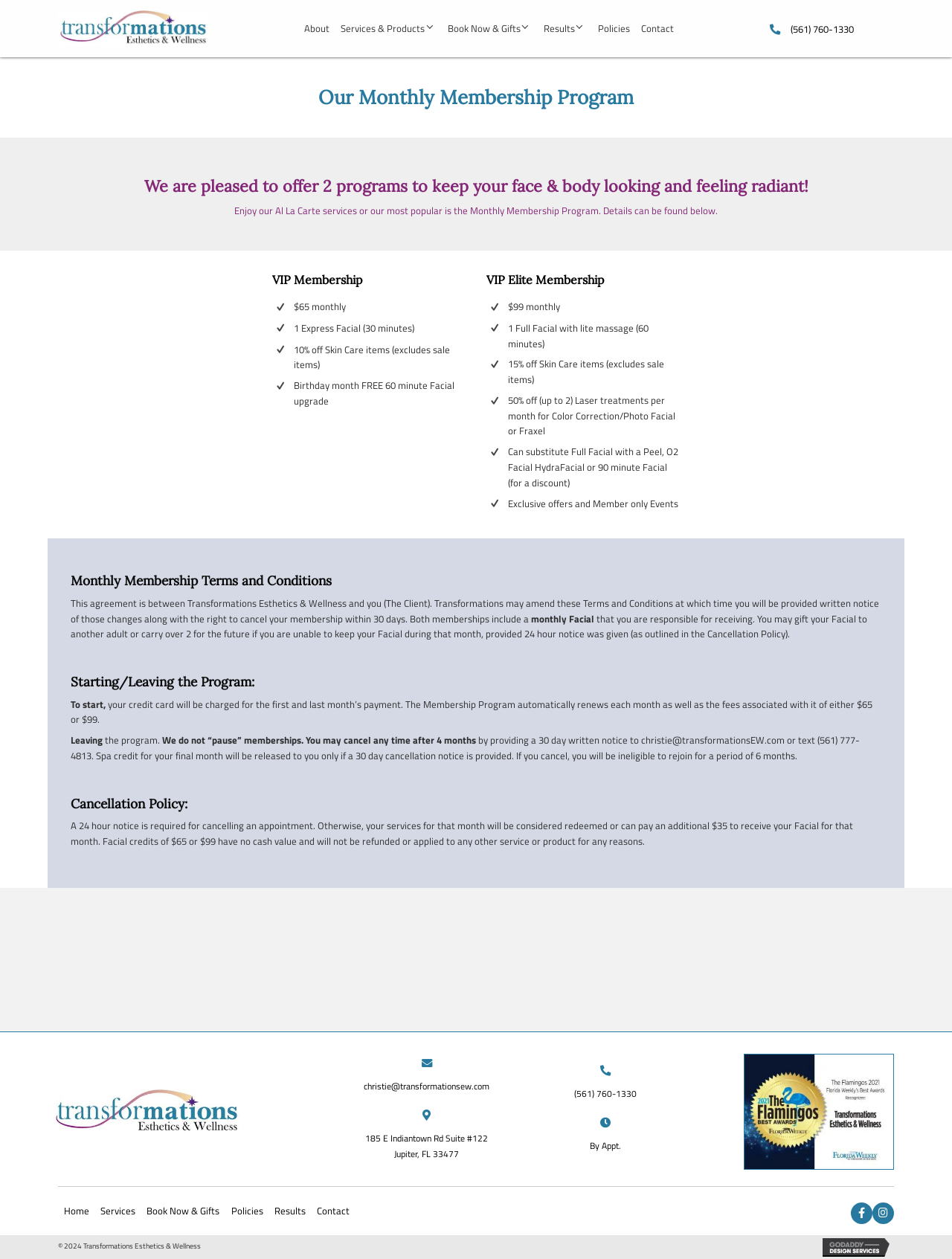Specify the bounding box coordinates of the area to click in order to follow the given instruction: "Click the Book Now & Gifts link."

[0.647, 0.019, 0.783, 0.041]